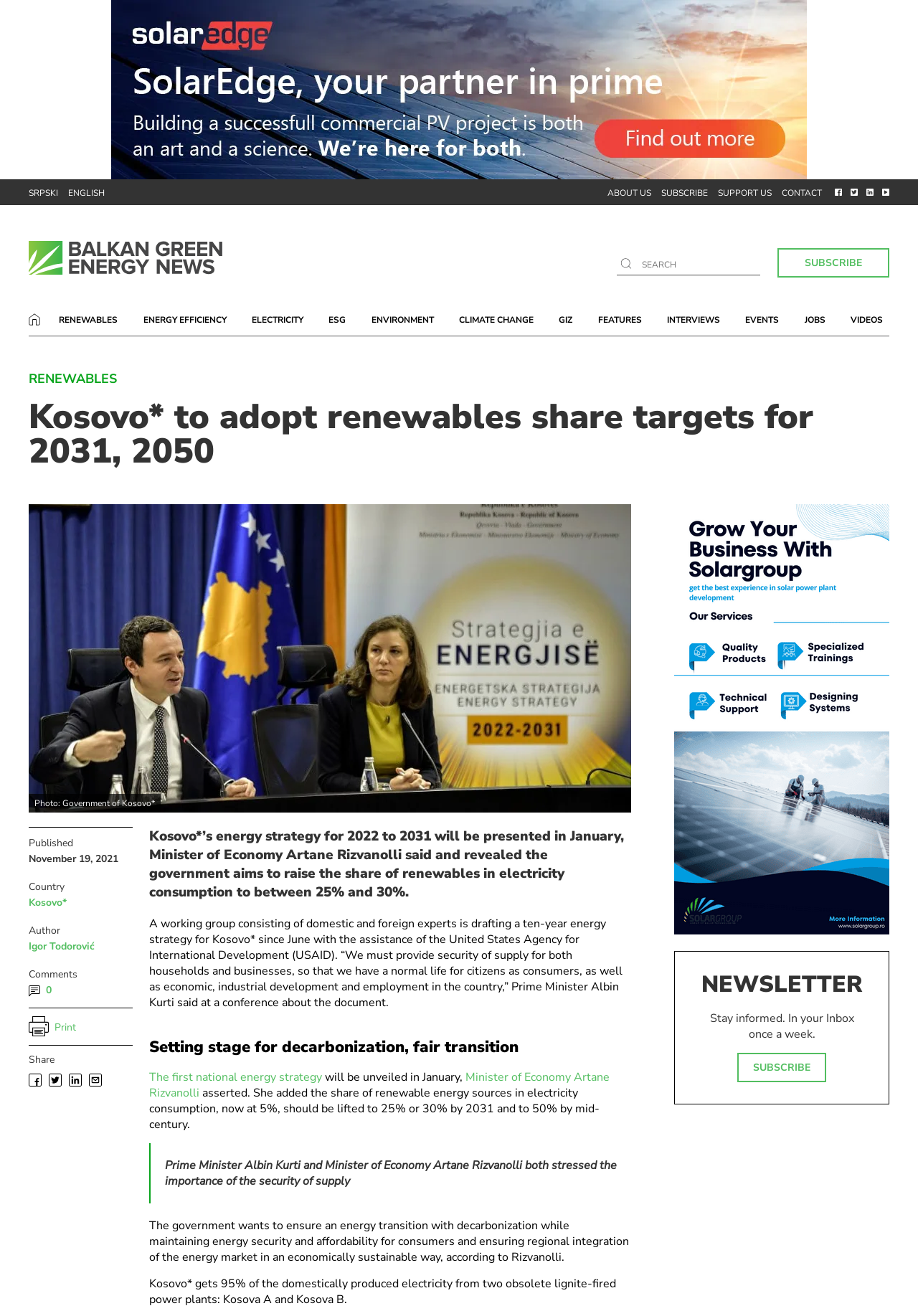Find the bounding box coordinates of the element's region that should be clicked in order to follow the given instruction: "Click the 'ENGLISH' link". The coordinates should consist of four float numbers between 0 and 1, i.e., [left, top, right, bottom].

[0.074, 0.142, 0.114, 0.151]